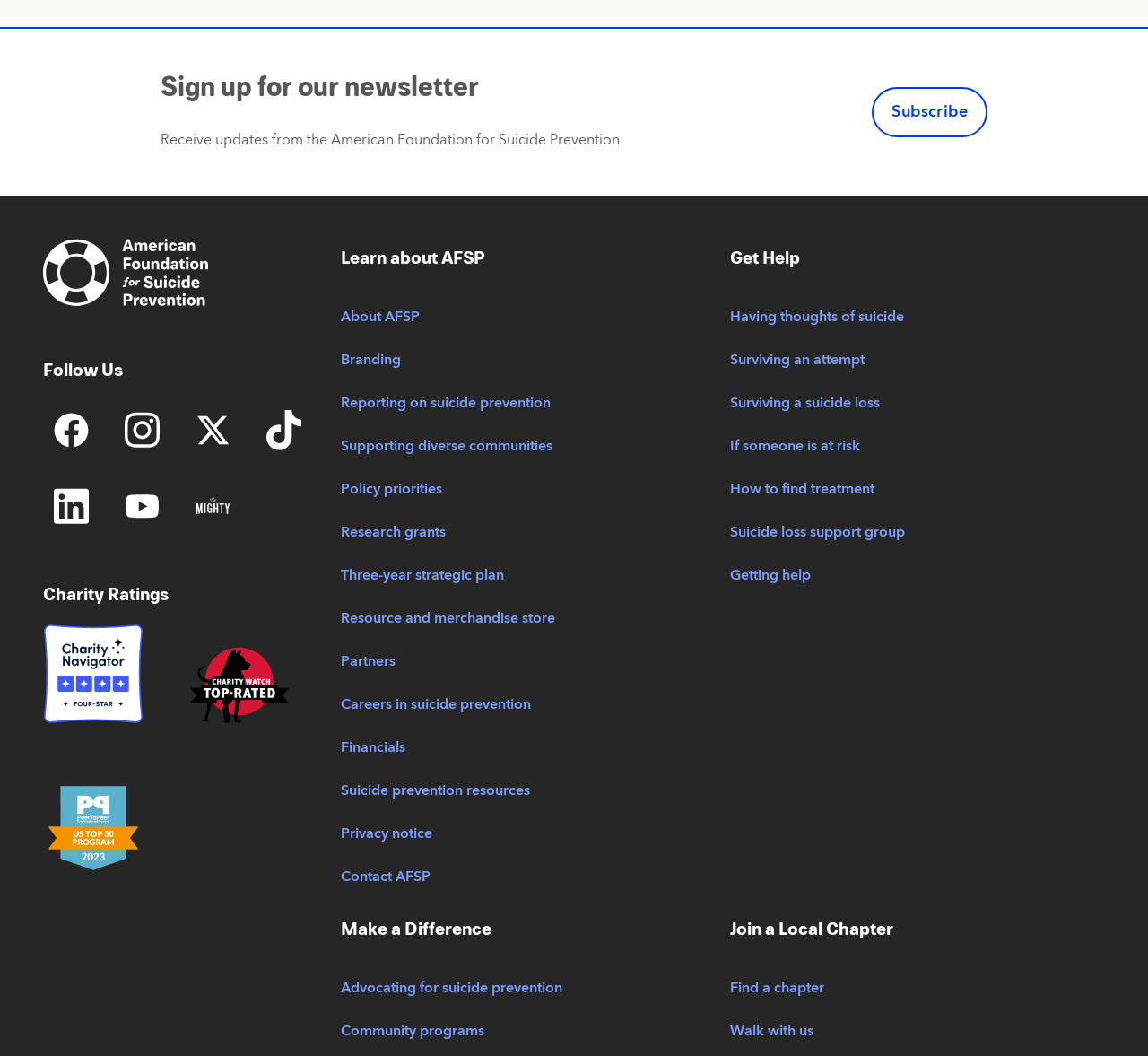Locate the bounding box coordinates of the region to be clicked to comply with the following instruction: "View charity ratings". The coordinates must be four float numbers between 0 and 1, in the form [left, top, right, bottom].

[0.038, 0.554, 0.147, 0.571]